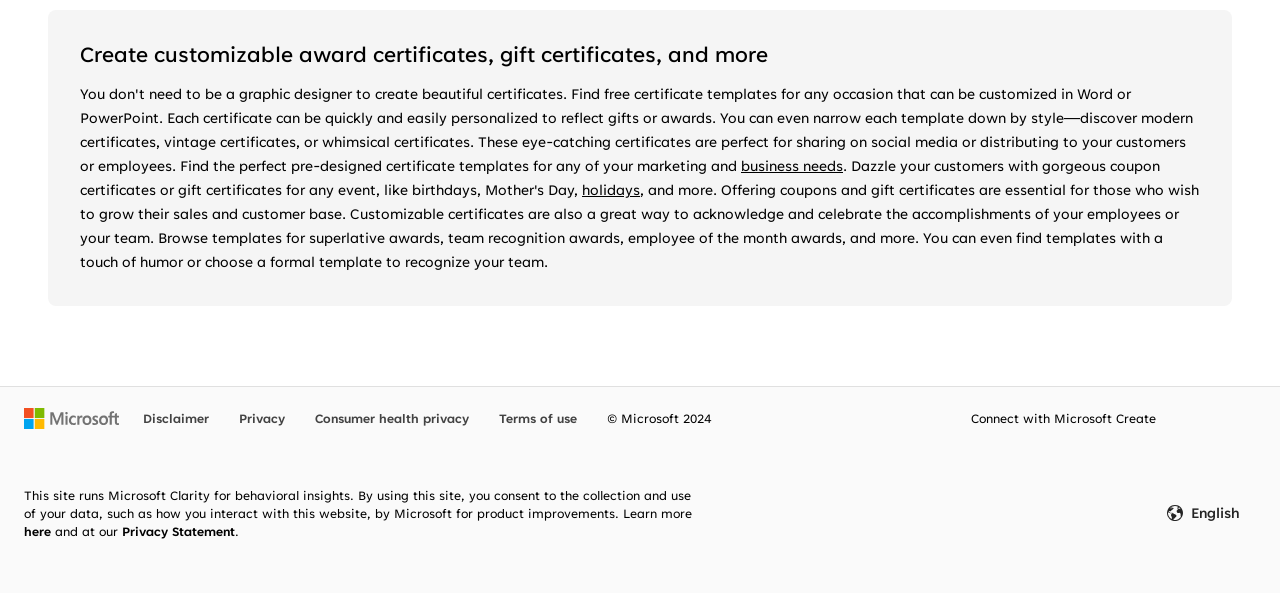Locate the bounding box coordinates of the element I should click to achieve the following instruction: "Create customizable award certificates".

[0.062, 0.071, 0.938, 0.112]